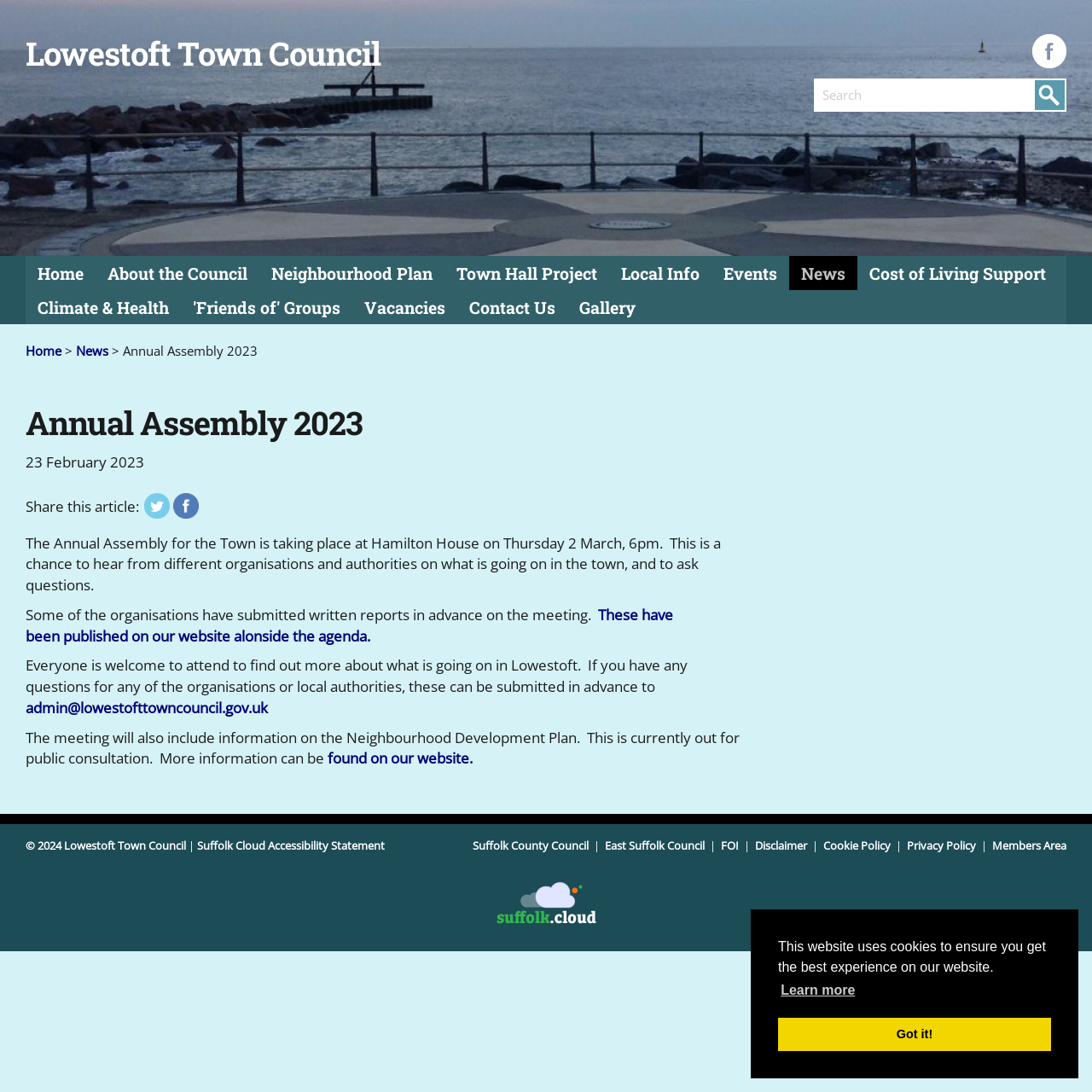Please identify the bounding box coordinates of the area that needs to be clicked to follow this instruction: "Check recent posts".

None